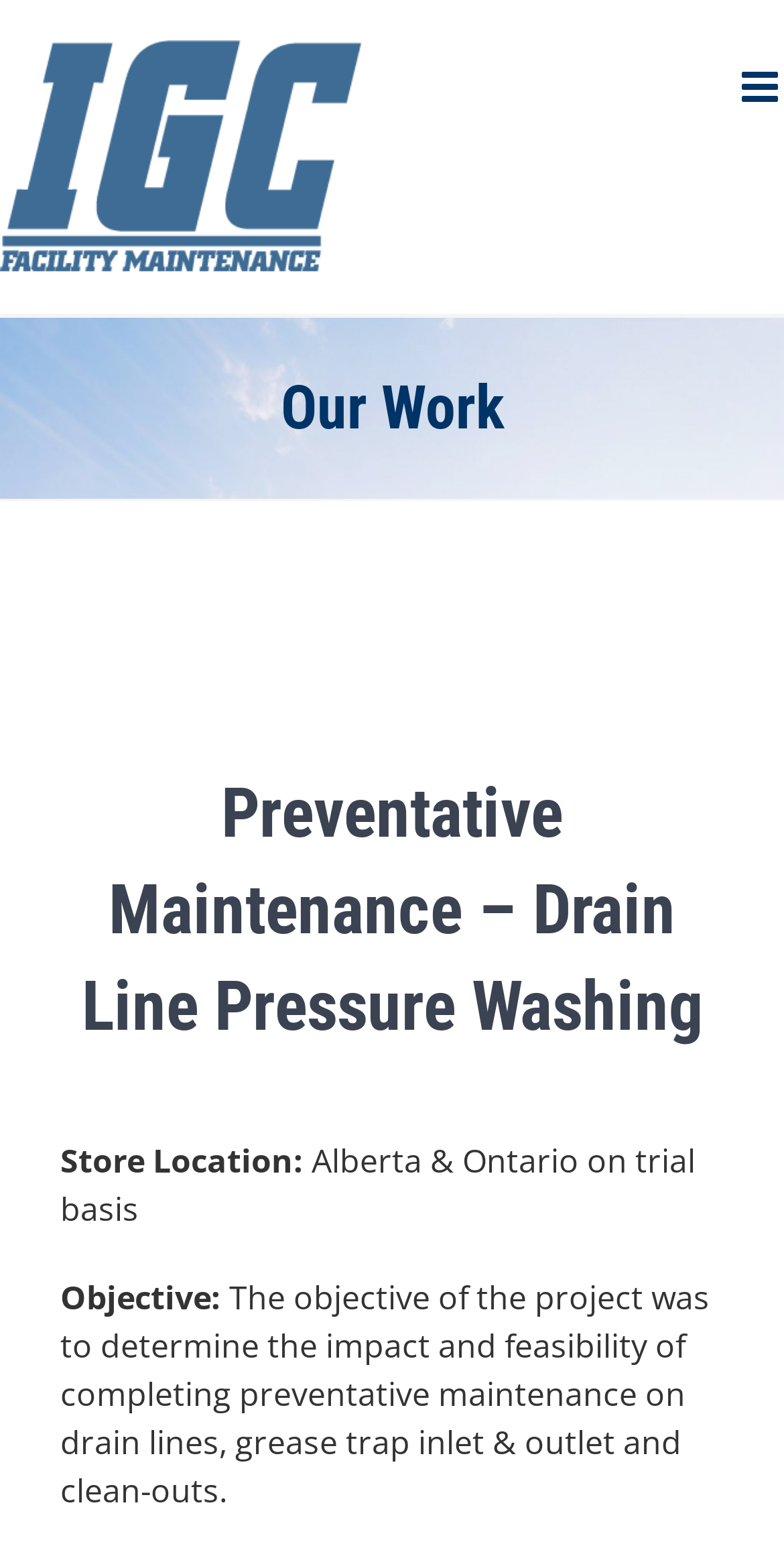Examine the image and give a thorough answer to the following question:
What type of maintenance is being discussed?

The type of maintenance being discussed can be inferred from the heading 'Preventative Maintenance – Drain Line Pressure Washing' which is a subheading of 'Our Work'.